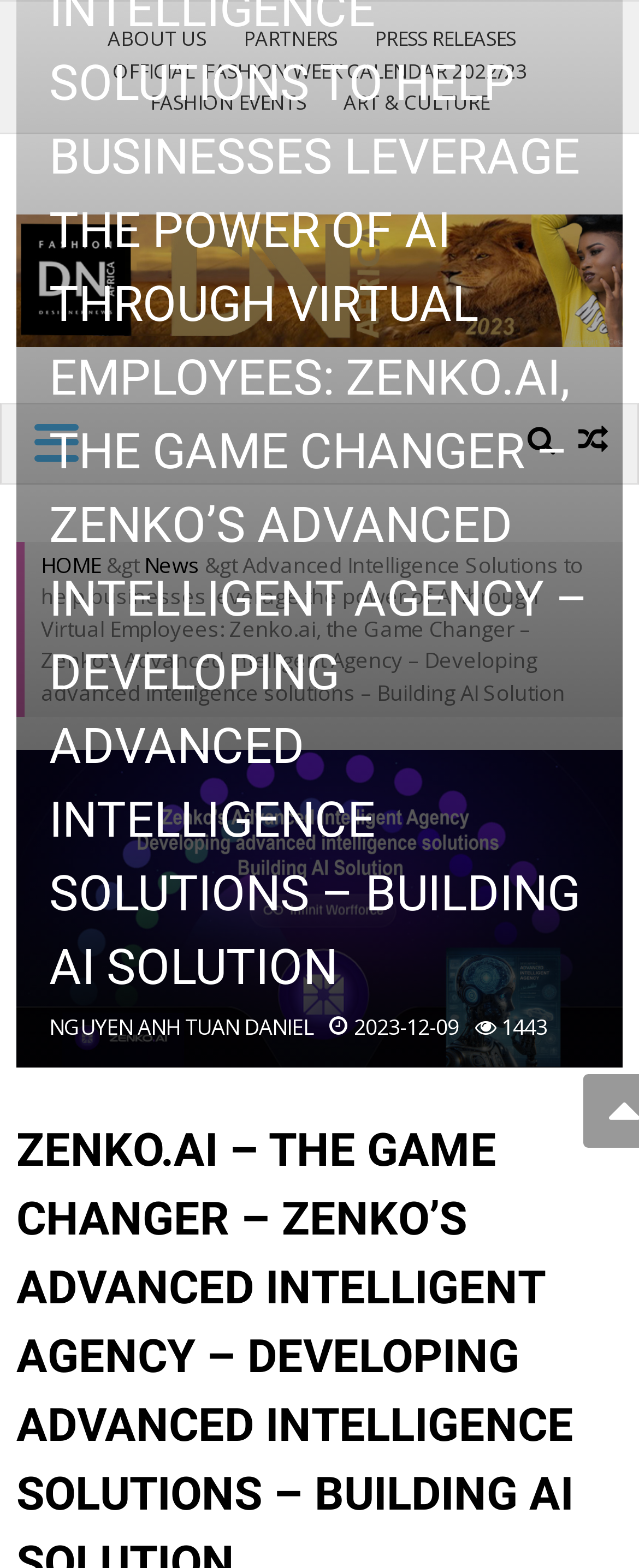Give a concise answer using one word or a phrase to the following question:
How many links are there in the top navigation bar?

5